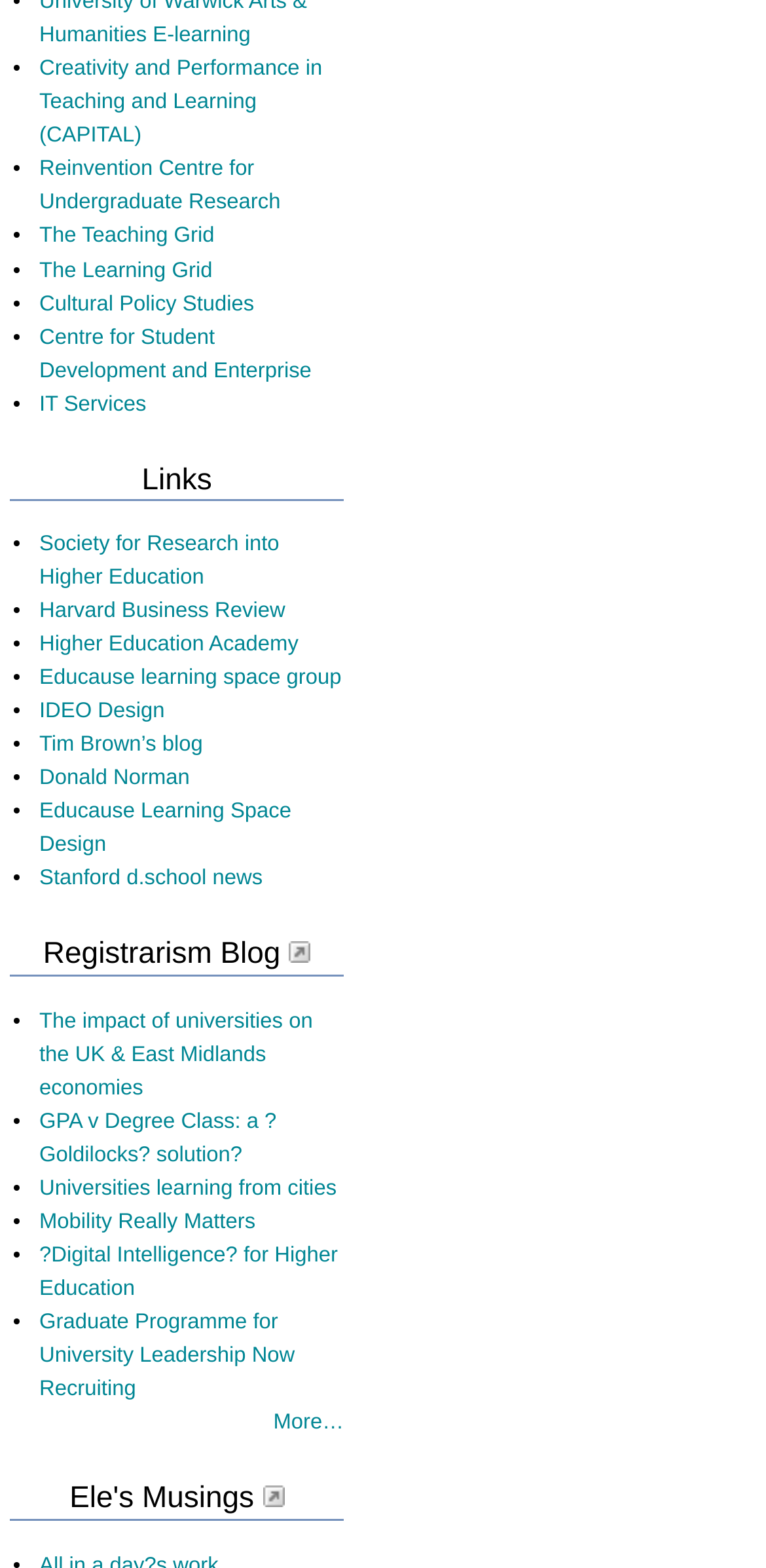Please answer the following question using a single word or phrase: What is the last link in the list?

Graduate Programme for University Leadership Now Recruiting